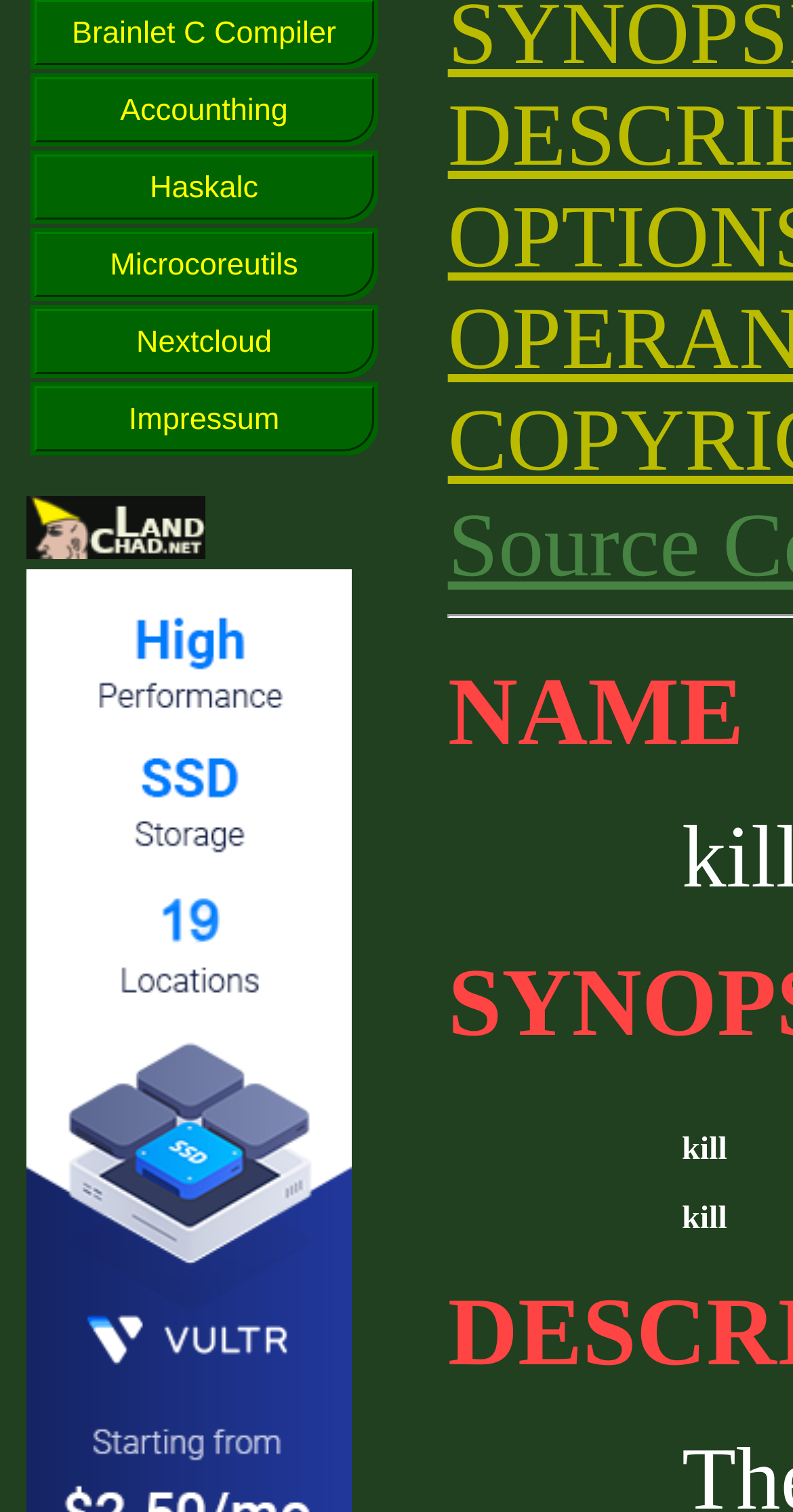Identify the bounding box coordinates for the UI element described by the following text: "Impressum". Provide the coordinates as four float numbers between 0 and 1, in the format [left, top, right, bottom].

[0.044, 0.255, 0.471, 0.299]